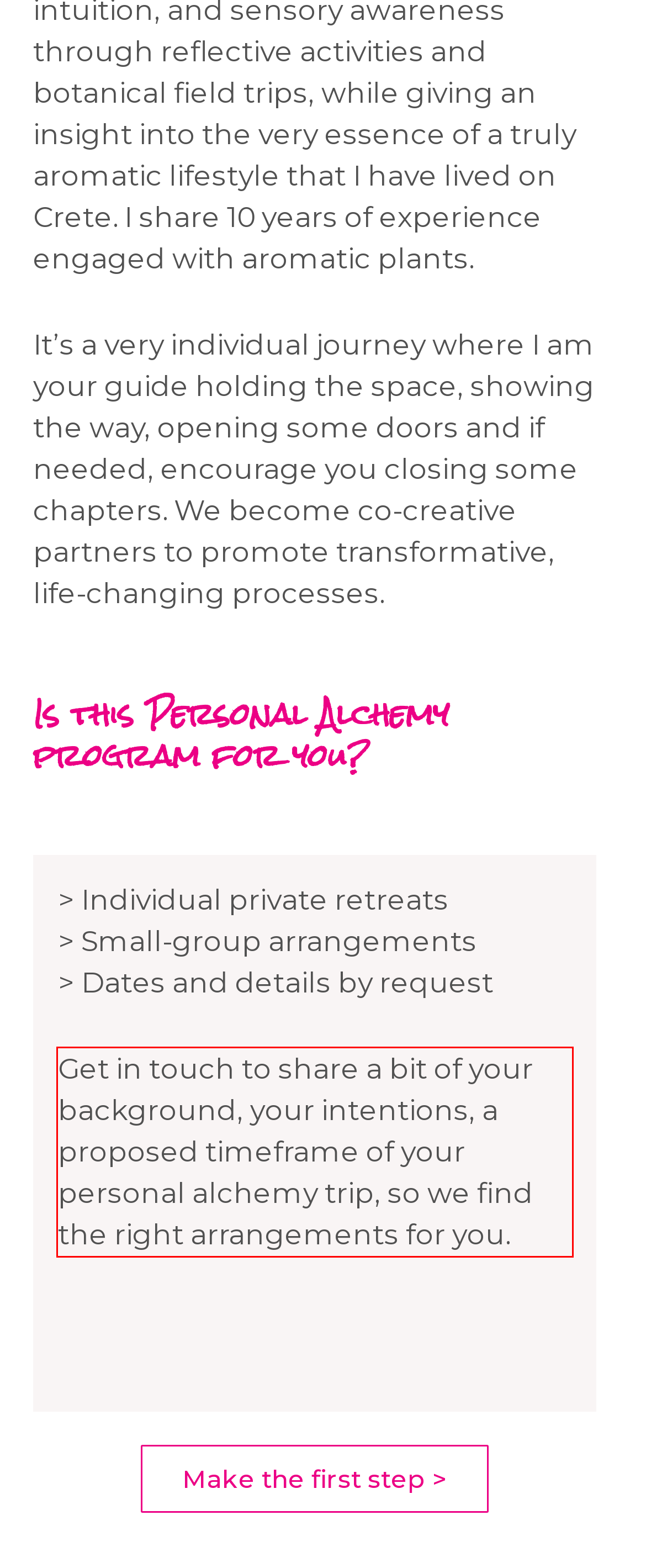Please look at the webpage screenshot and extract the text enclosed by the red bounding box.

Get in touch to share a bit of your background, your intentions, a proposed timeframe of your personal alchemy trip, so we find the right arrangements for you.